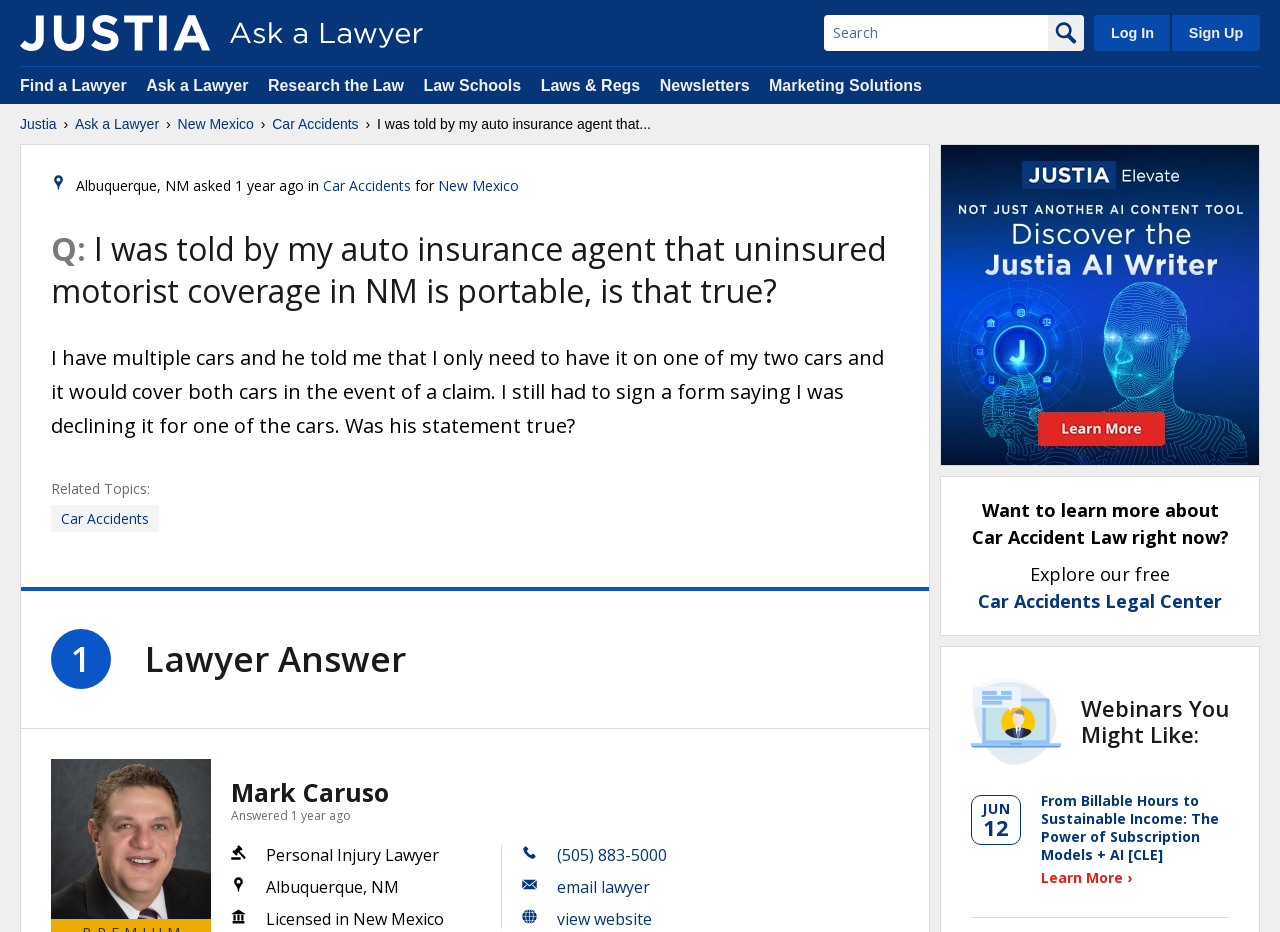Please mark the bounding box coordinates of the area that should be clicked to carry out the instruction: "Ask a lawyer a question".

[0.114, 0.083, 0.198, 0.101]